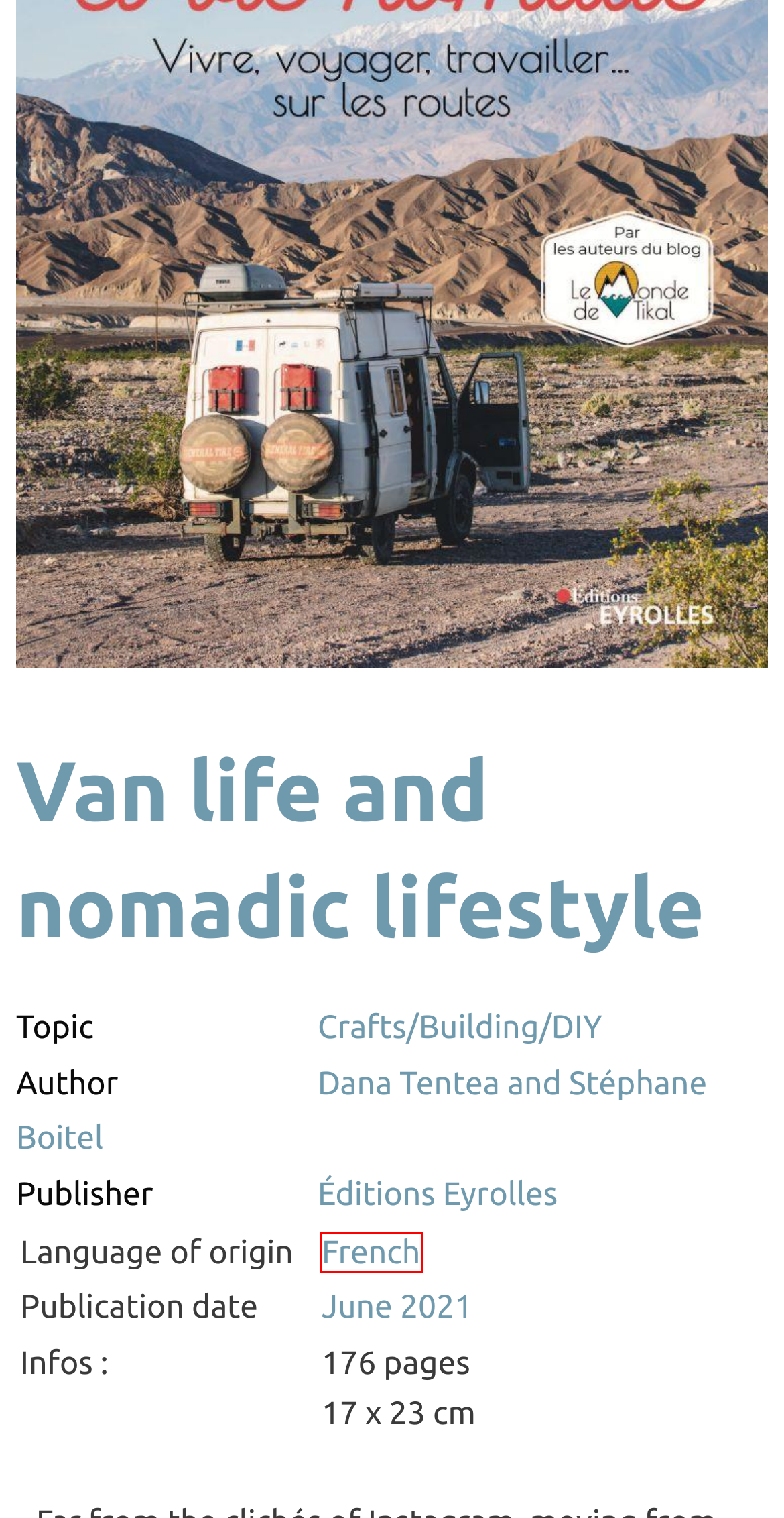Look at the screenshot of a webpage that includes a red bounding box around a UI element. Select the most appropriate webpage description that matches the page seen after clicking the highlighted element. Here are the candidates:
A. Crafts/Building/DIY – Agence Schweiger
B. Privacy Policy – Agence Schweiger
C. Contact – Agence Schweiger
D. Éditions Eyrolles – Agence Schweiger
E. French – Agence Schweiger
F. Dana Tentea and Stéphane Boitel – Agence Schweiger
G. Agence Schweiger – literary agency for body mind spirit and illustrated books
H. June 2021 – Agence Schweiger

E